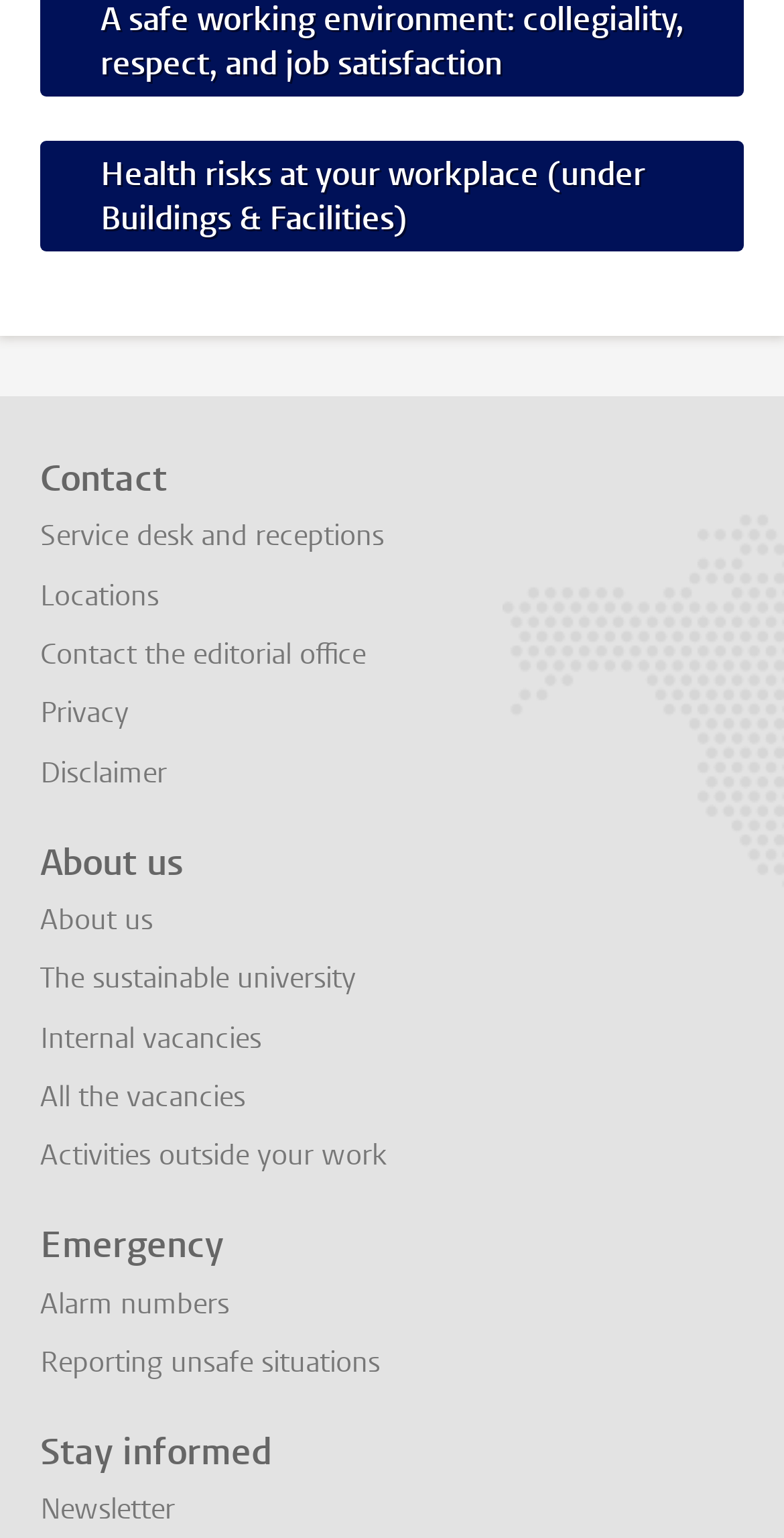Determine the bounding box coordinates for the clickable element to execute this instruction: "Subscribe to the newsletter". Provide the coordinates as four float numbers between 0 and 1, i.e., [left, top, right, bottom].

[0.051, 0.969, 0.223, 0.994]